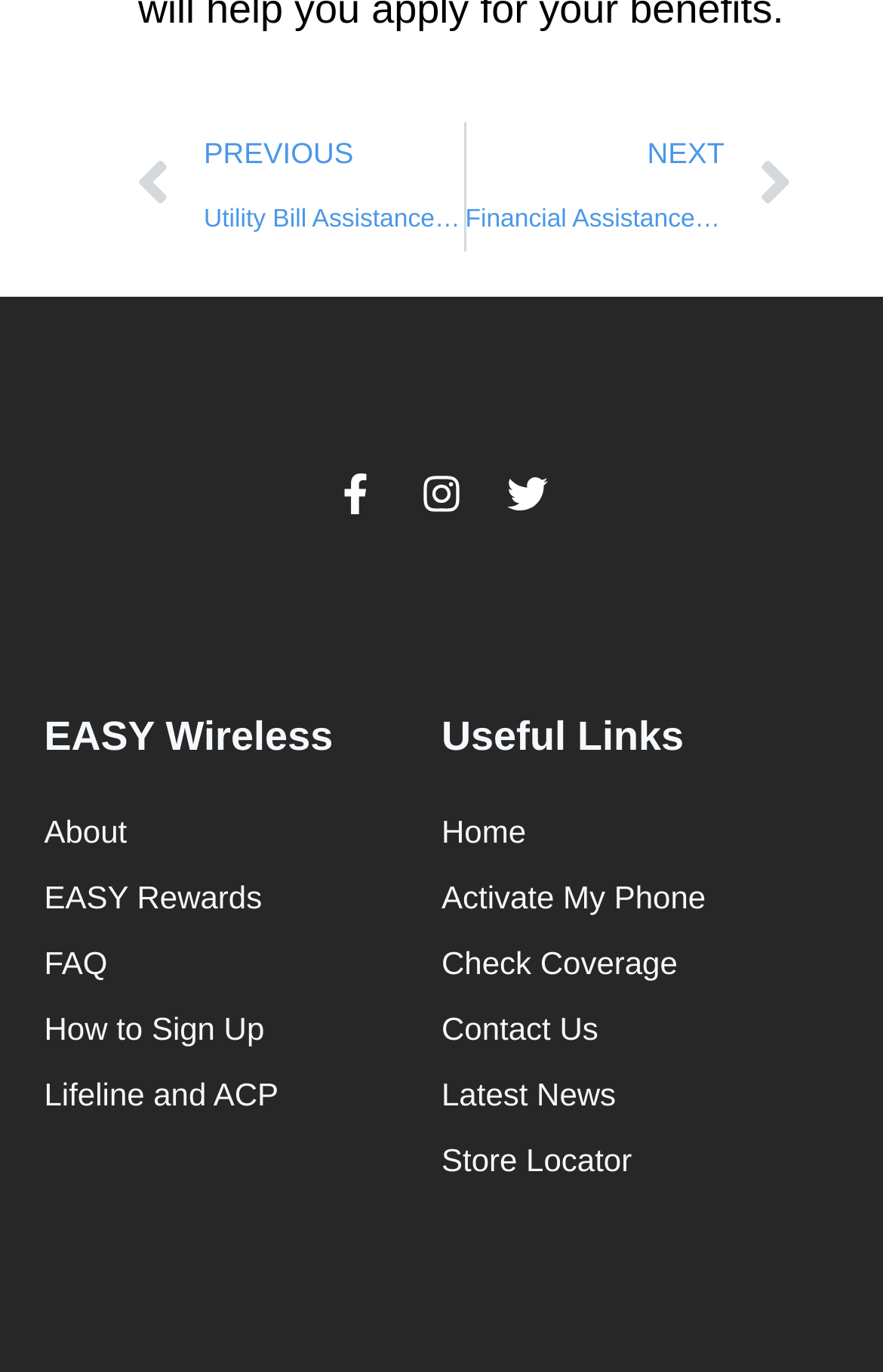Identify the bounding box coordinates for the UI element mentioned here: "Lifeline and ACP". Provide the coordinates as four float values between 0 and 1, i.e., [left, top, right, bottom].

[0.05, 0.78, 0.5, 0.815]